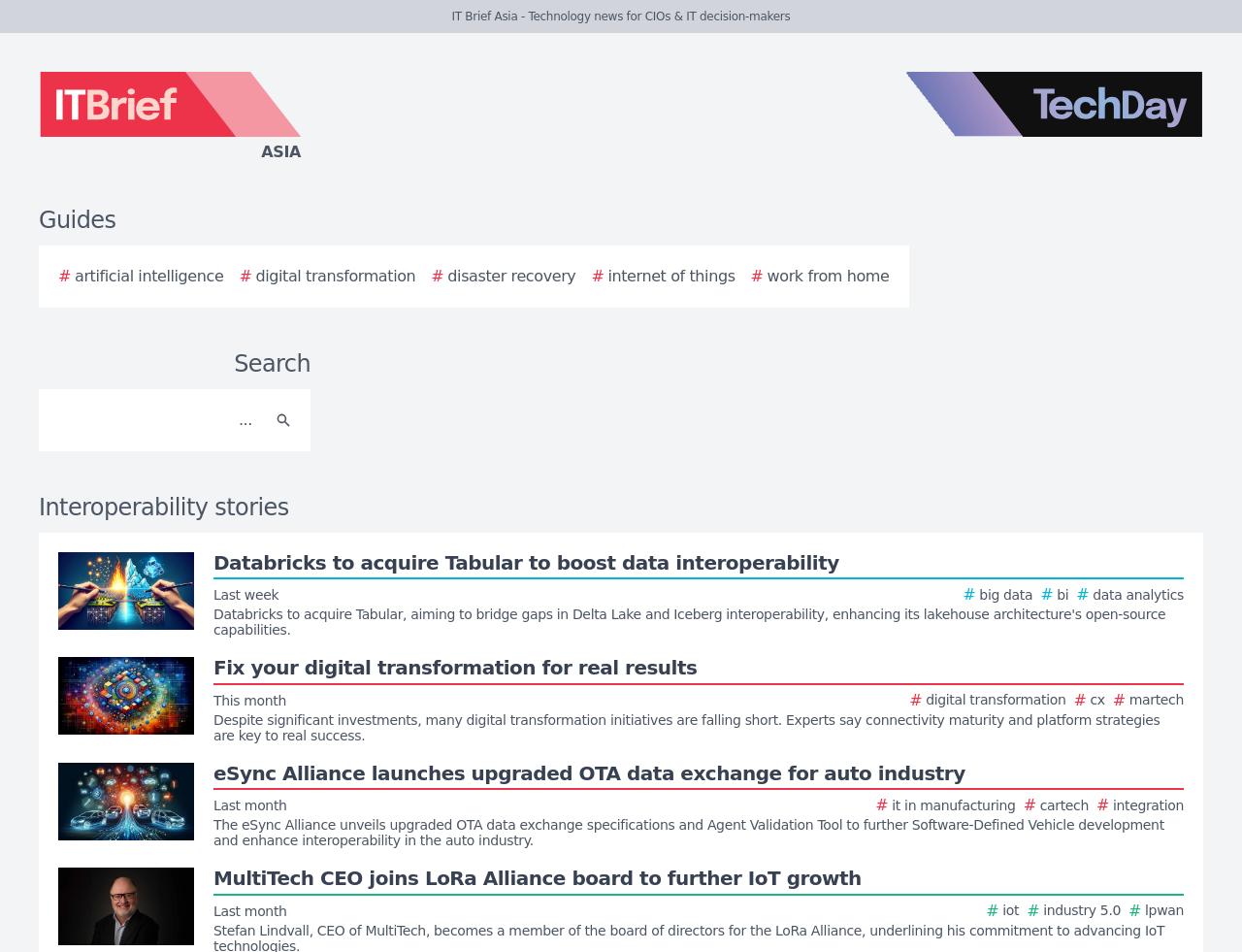What topics are listed under Guides?
Look at the image and respond with a one-word or short-phrase answer.

AI, digital transformation, etc.